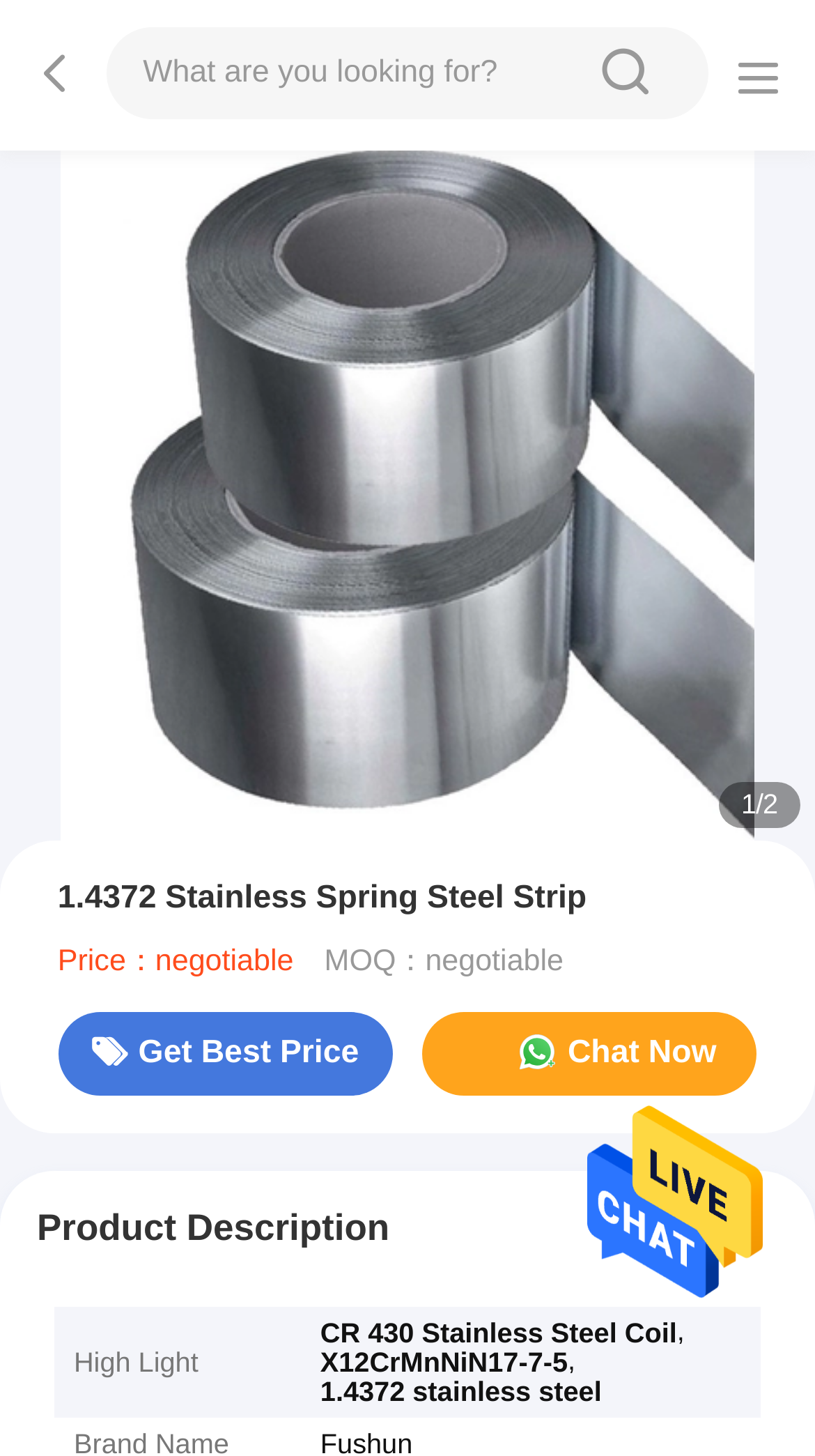Describe the webpage meticulously, covering all significant aspects.

This webpage is about 1.4372 Stainless Spring Steel Strip from China. At the top, there is a layout table with a search bar and a search button. The search bar has a placeholder text "What are you looking for?" and is located on the left side, while the search button is on the right side with a text "sousou" and an icon. 

Below the search bar, there is a large image of the 1.4372 Stainless Spring Steel Strip, taking up most of the width of the page. 

To the right of the image, there is a section with a heading "1.4372 Stainless Spring Steel Strip" and two lines of text, "Price：negotiable" and "MOQ：negotiable". 

Underneath, there are two buttons, "Get Best Price" and "Chat Now", aligned horizontally. 

Further down, there is a section with a heading "Product Description". This section has a table with two columns, where the left column has a heading "High Light" and the right column has a detailed description of the product, including "CR 430 Stainless Steel Coil, X12CrMnNiN17-7-5, 1.4372 stainless steel". The description is broken down into three subheadings: "CR 430 Stainless Steel Coil", "X12CrMnNiN17-7-5", and "1.4372 stainless steel".